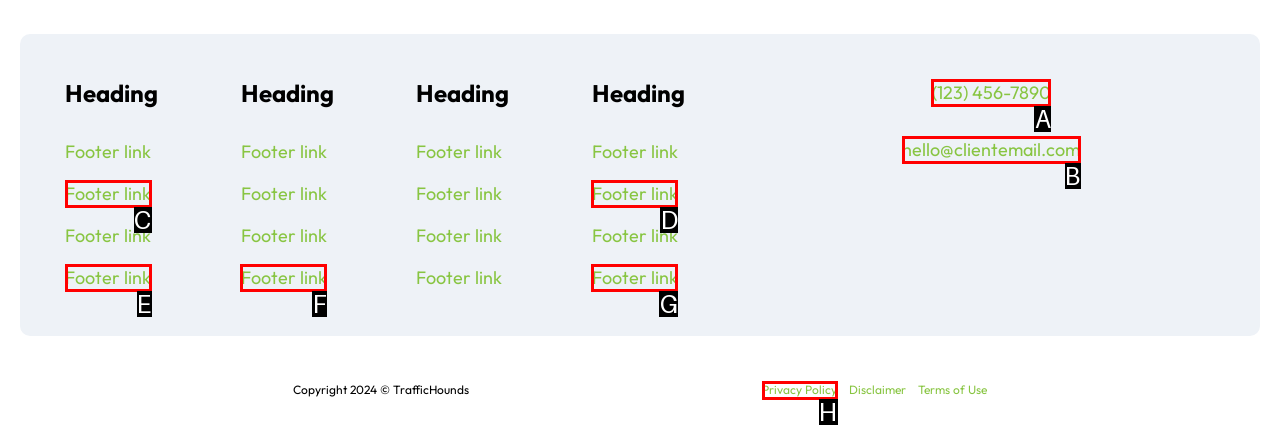Identify the letter of the UI element you should interact with to perform the task: Send an email to the client
Reply with the appropriate letter of the option.

B